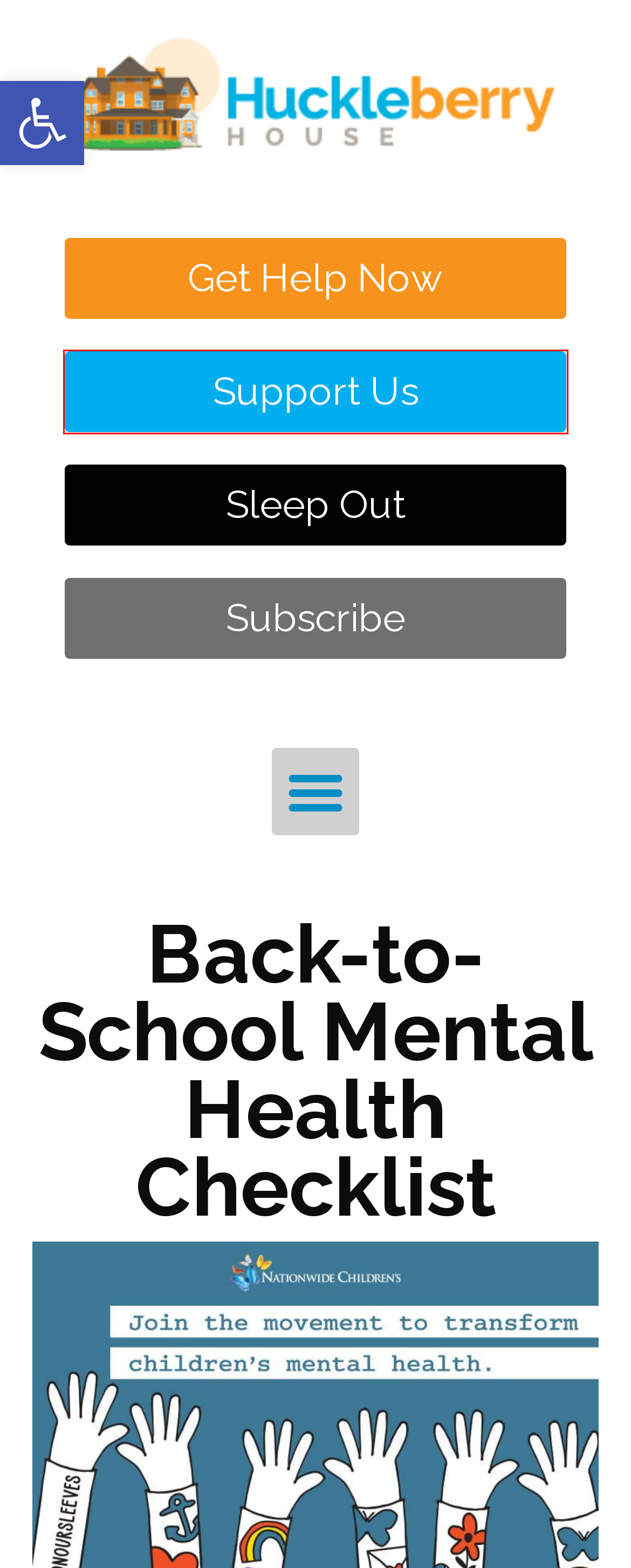A screenshot of a webpage is provided, featuring a red bounding box around a specific UI element. Identify the webpage description that most accurately reflects the new webpage after interacting with the selected element. Here are the candidates:
A. Programs – Huckleberry House
B. Crisis Situation Assistance – Huckleberry House
C. Donate – Huckleberry House
D. Huckleberry House Day – Huckleberry House
E. COVID-19 – Huckleberry House
F. Sleep Out – Huckleberry House
G. Huckleberry House
H. August 1, 2019 – Huckleberry House

C